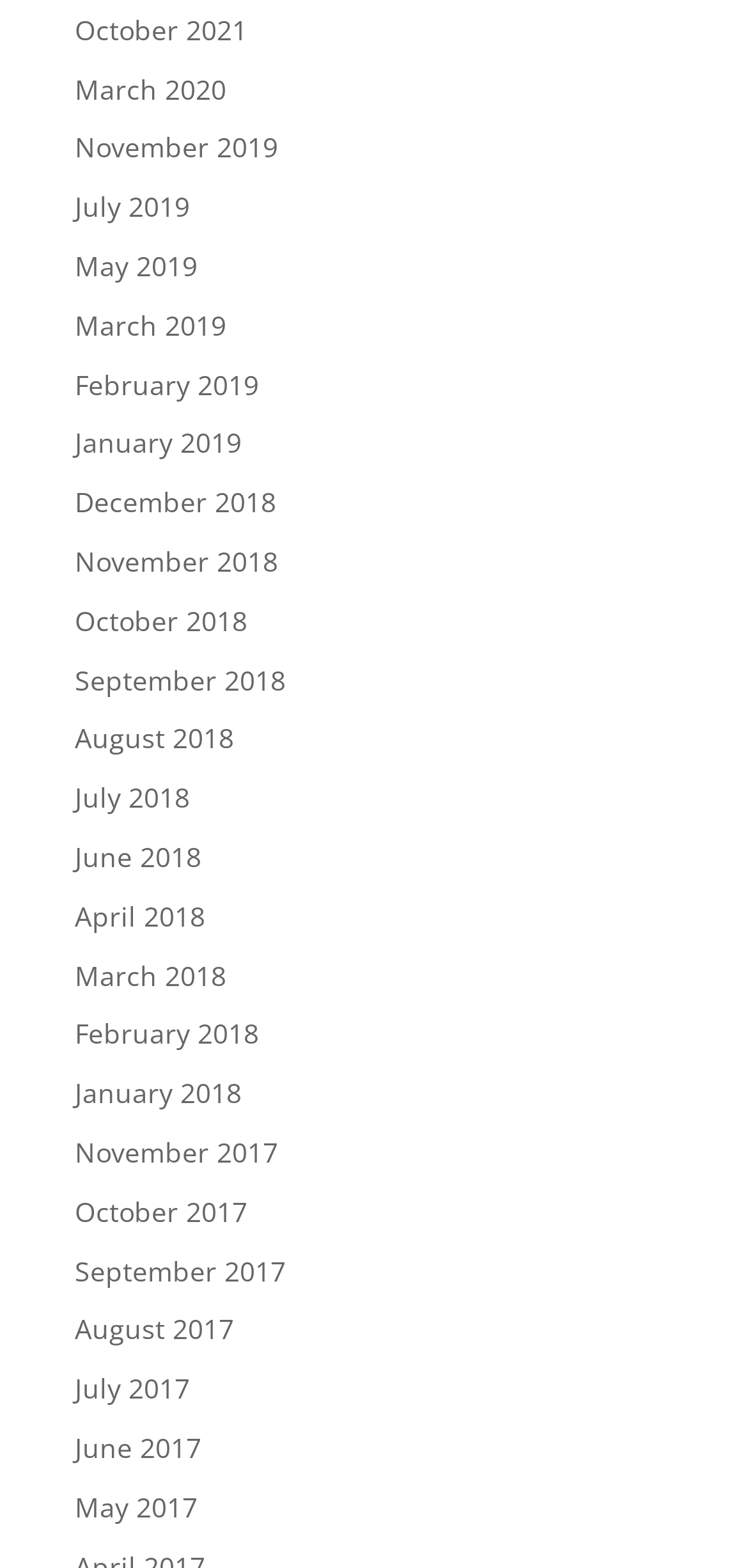Find the bounding box coordinates for the area you need to click to carry out the instruction: "view May 2019". The coordinates should be four float numbers between 0 and 1, indicated as [left, top, right, bottom].

[0.1, 0.158, 0.264, 0.181]